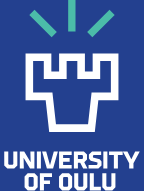Respond to the question below with a single word or phrase:
What do the two upward-facing arrows symbolize?

Progress and innovation